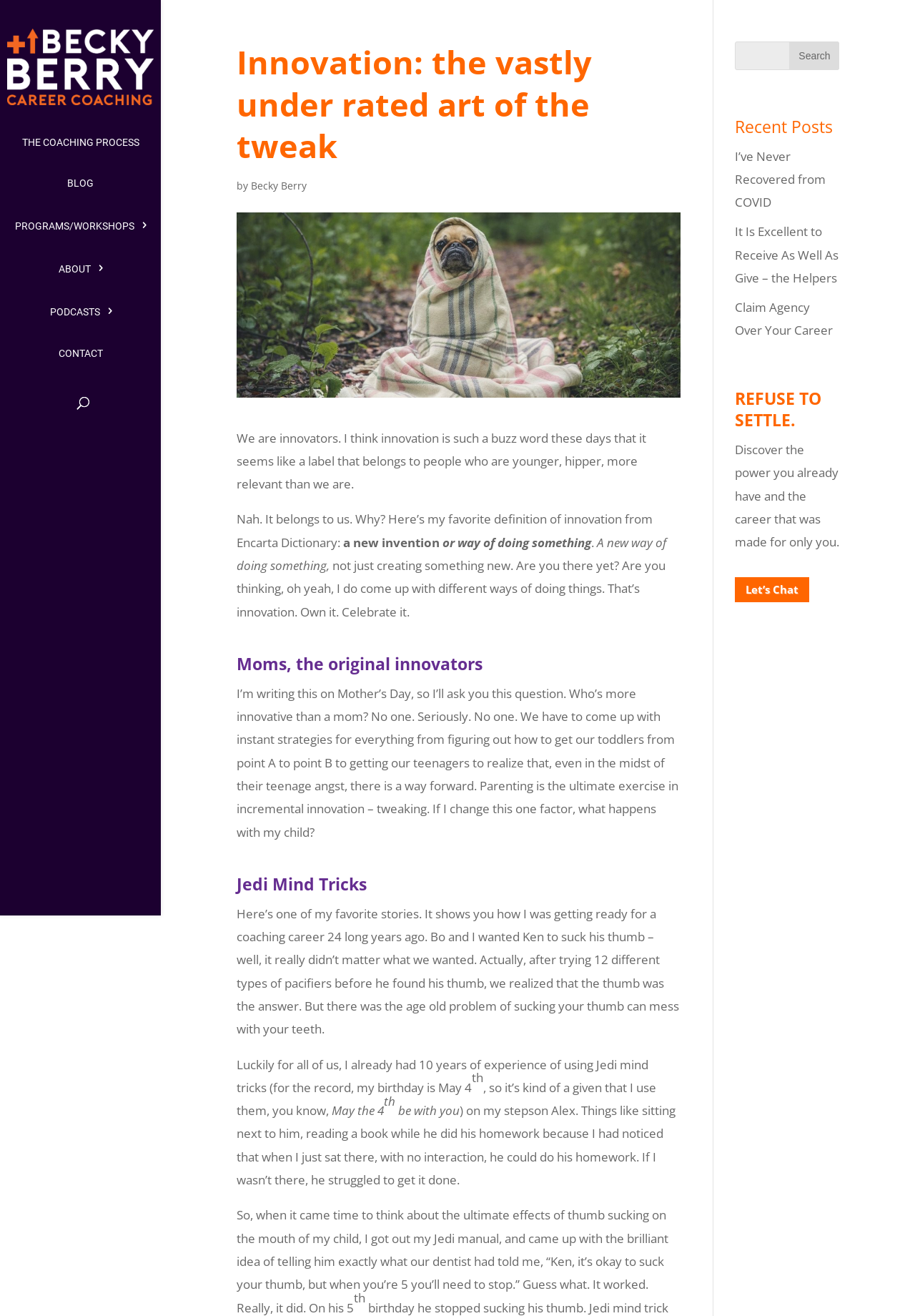Provide a one-word or brief phrase answer to the question:
What is the call-to-action at the bottom of the webpage?

Let’s Chat